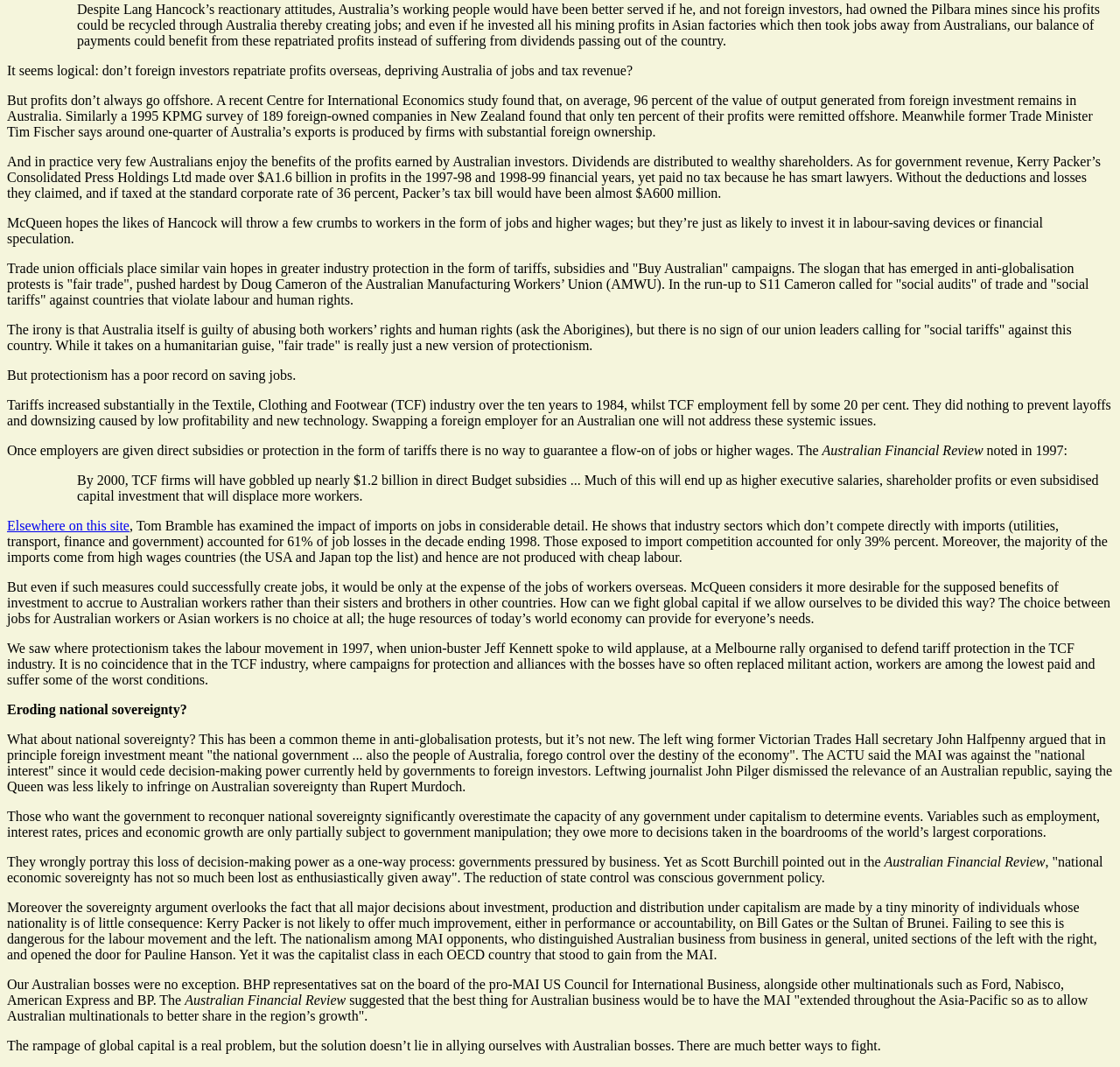Utilize the details in the image to give a detailed response to the question: What is the name of the union mentioned in the article?

The article mentions Doug Cameron of the Australian Manufacturing Workers’ Union (AMWU) as a proponent of 'fair trade' and 'social tariffs' against countries that violate labour and human rights. This indicates that the AMWU is a union involved in the labor movement.